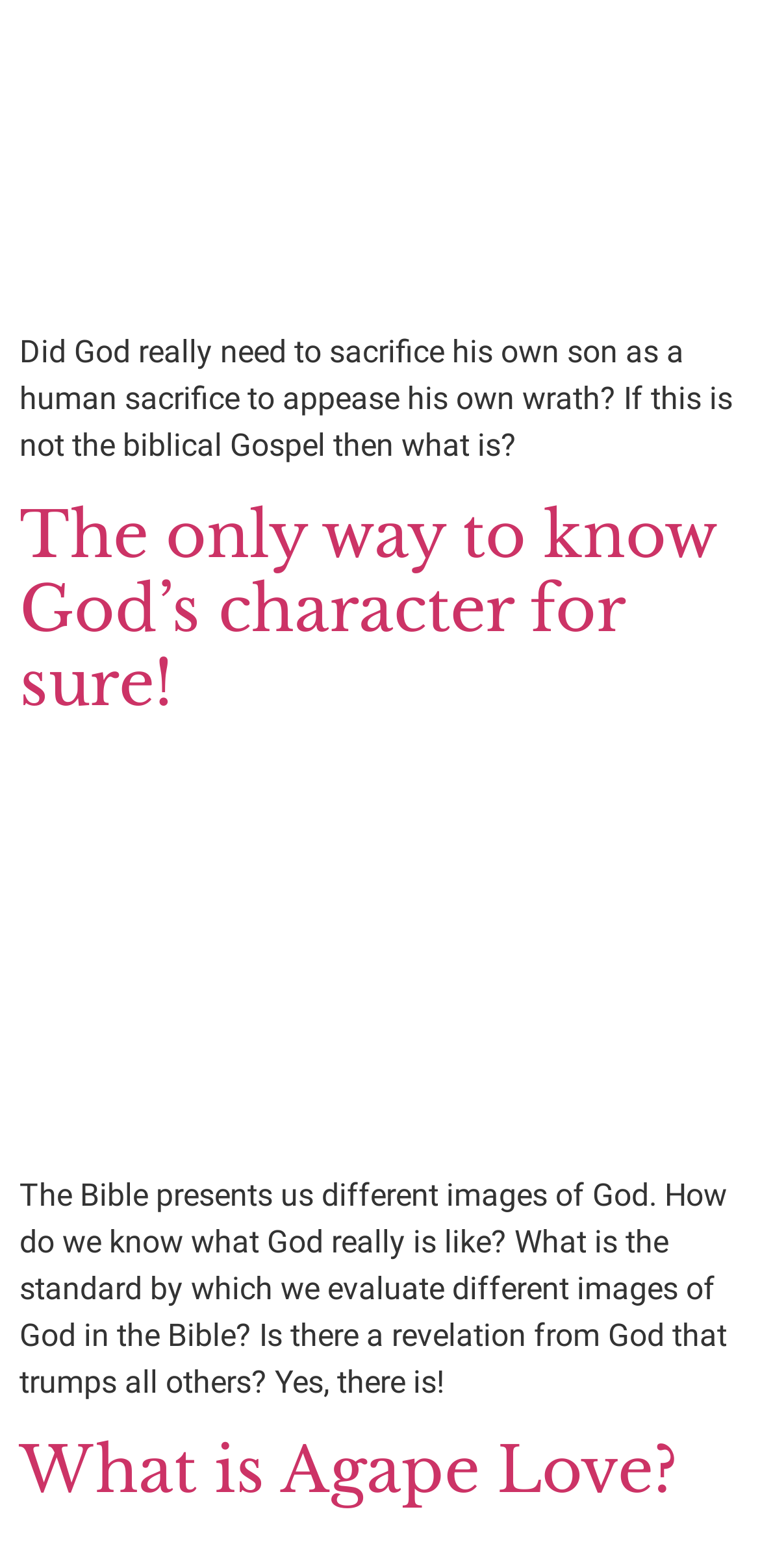Give a one-word or phrase response to the following question: How many links are present in the article?

3